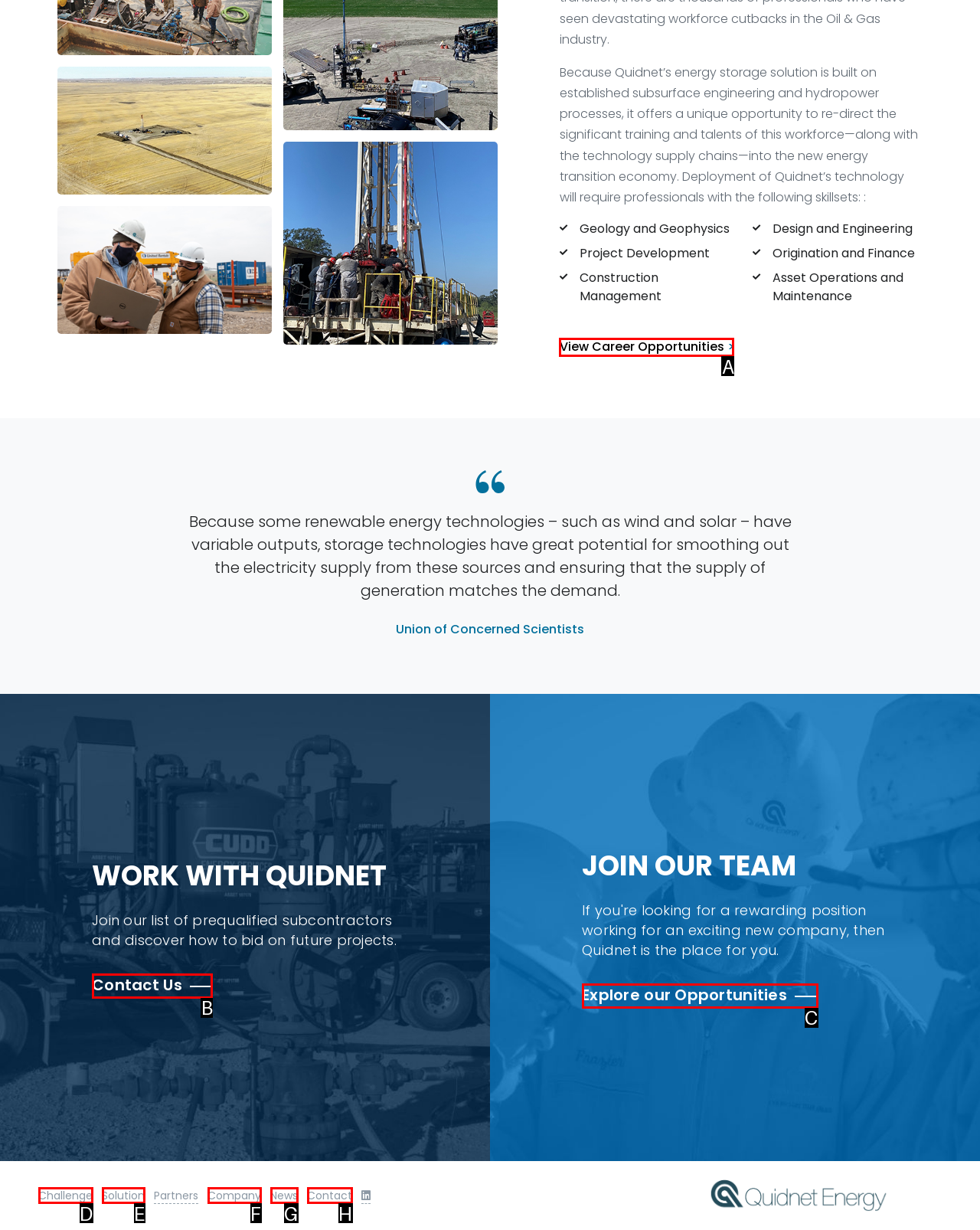From the given options, tell me which letter should be clicked to complete this task: View Career Opportunities
Answer with the letter only.

A